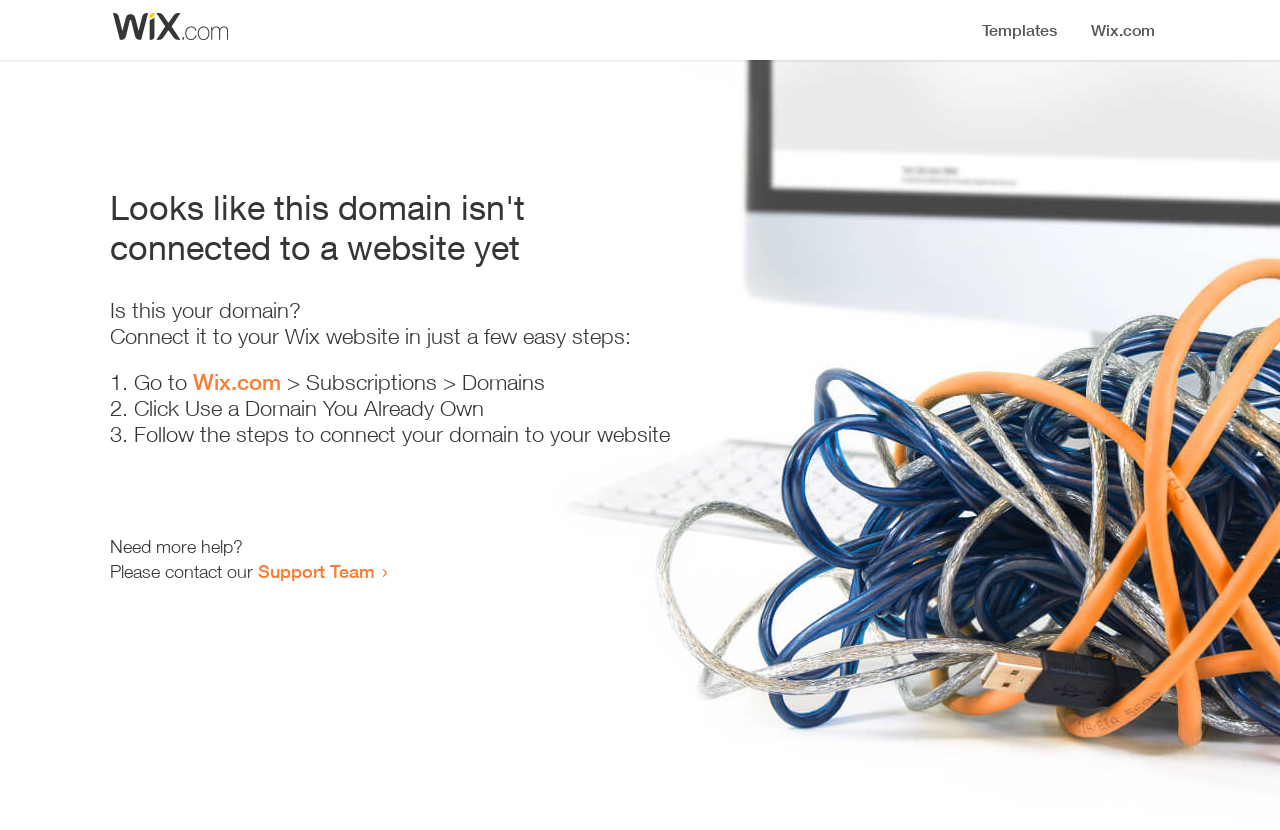Based on the element description Wix.com, identify the bounding box coordinates for the UI element. The coordinates should be in the format (top-left x, top-left y, bottom-right x, bottom-right y) and within the 0 to 1 range.

[0.151, 0.445, 0.22, 0.476]